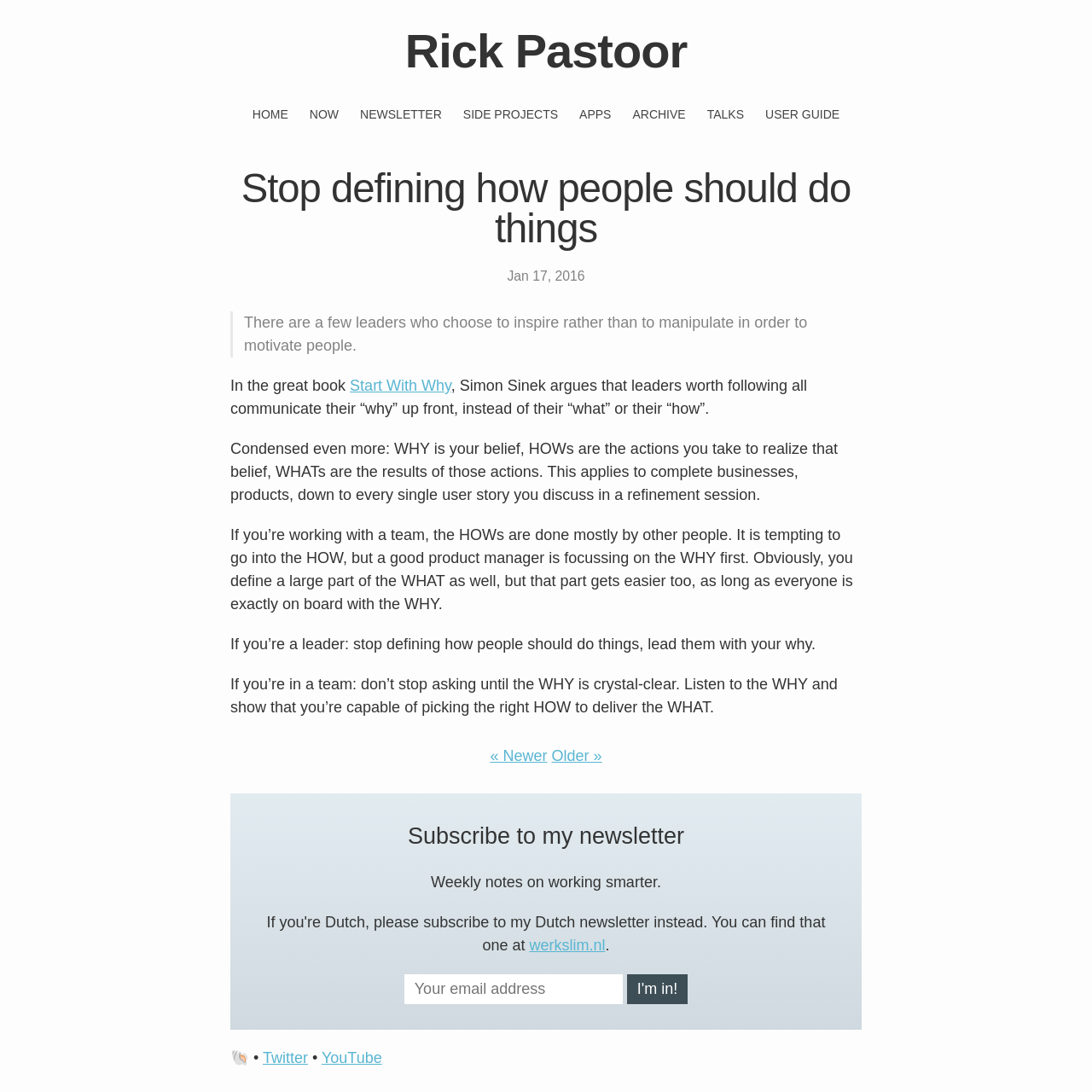Locate the bounding box coordinates of the region to be clicked to comply with the following instruction: "Subscribe to the newsletter". The coordinates must be four float numbers between 0 and 1, in the form [left, top, right, bottom].

[0.37, 0.892, 0.57, 0.919]